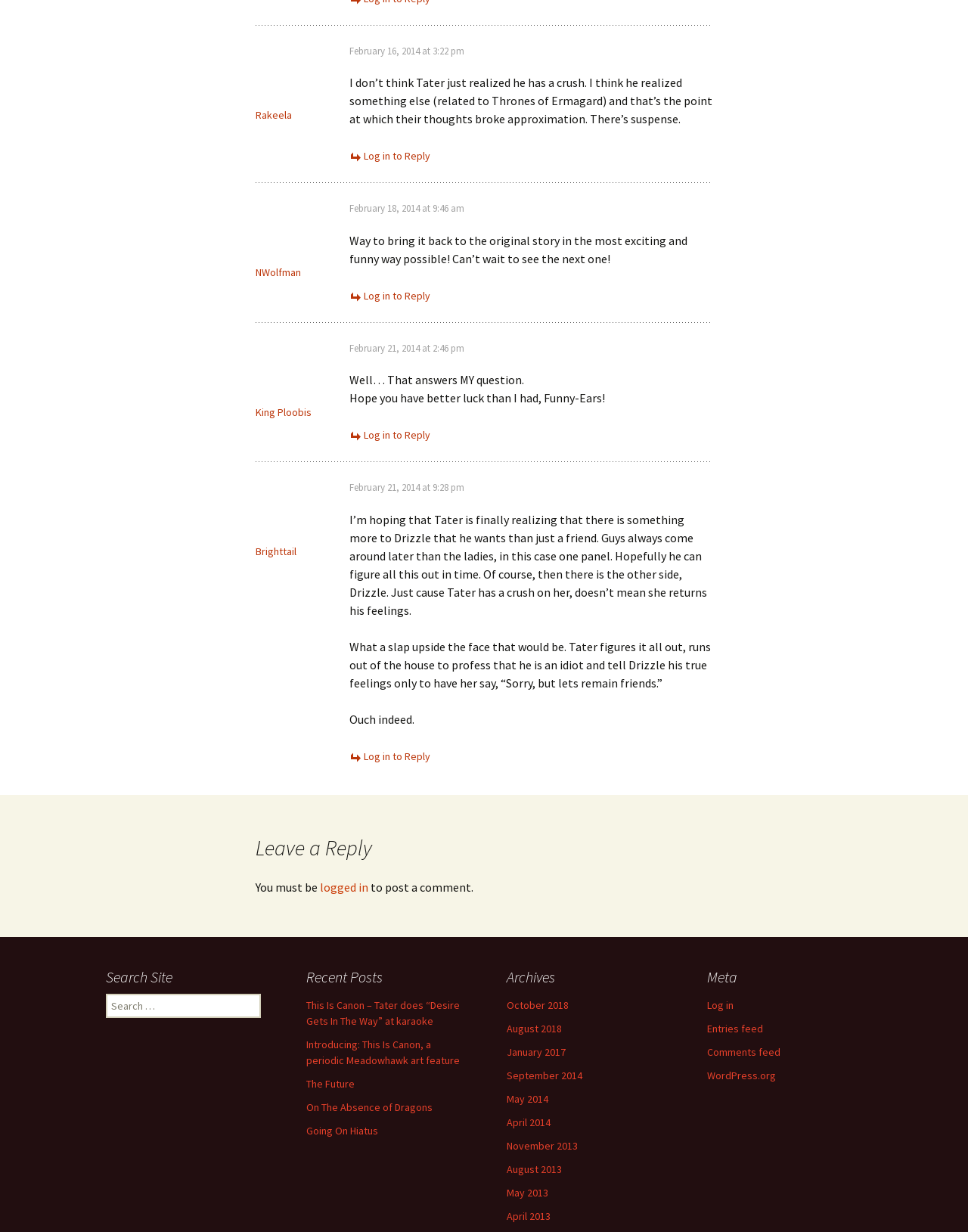Answer the question below with a single word or a brief phrase: 
What is the date of the second comment?

February 18, 2014